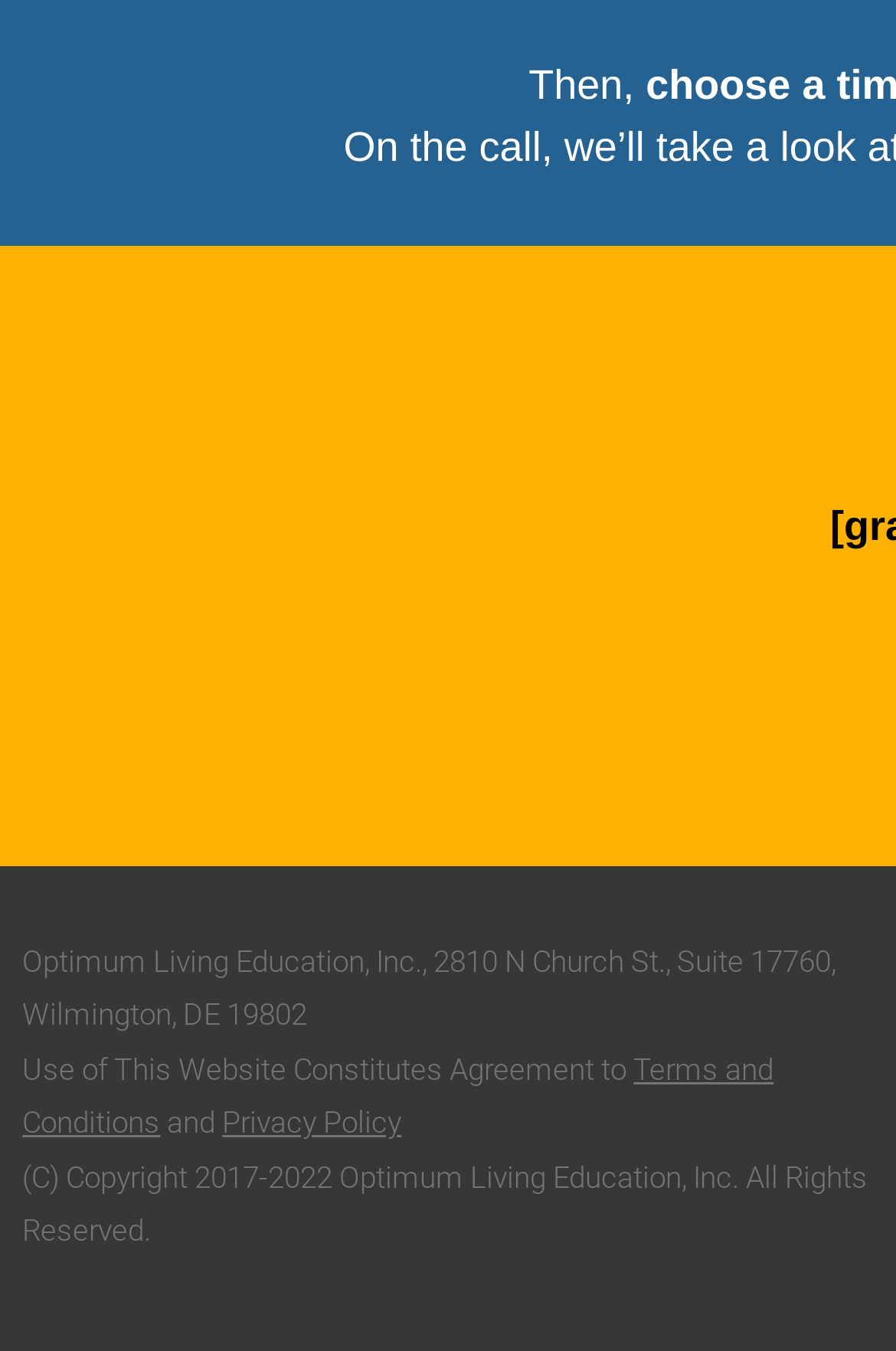What is the address of Optimum Living Education, Inc.?
From the image, respond with a single word or phrase.

2810 N Church St., Suite 17760, Wilmington, DE 19802